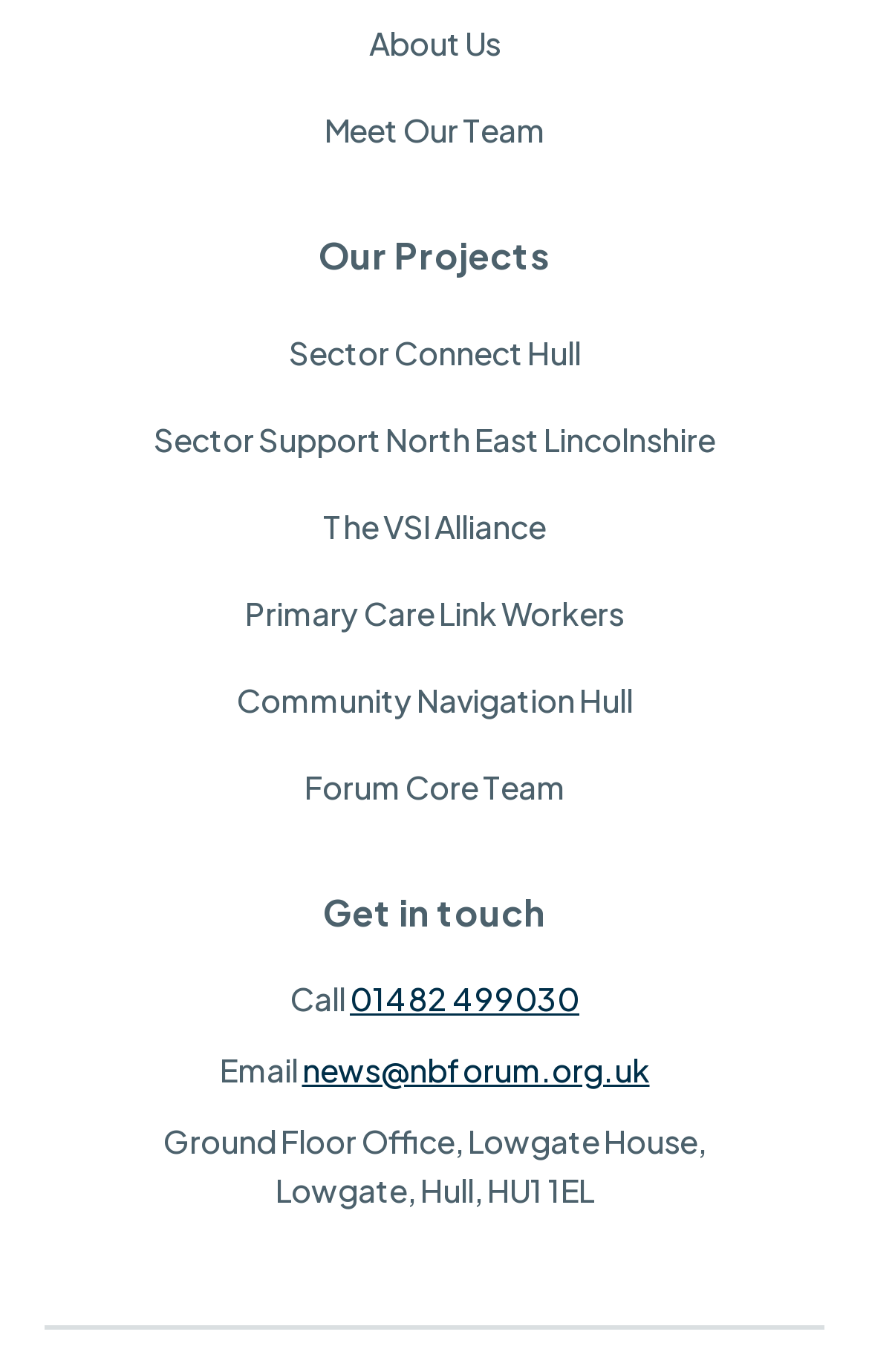Use a single word or phrase to answer the following:
What is the first menu item under 'About Us'?

About Us